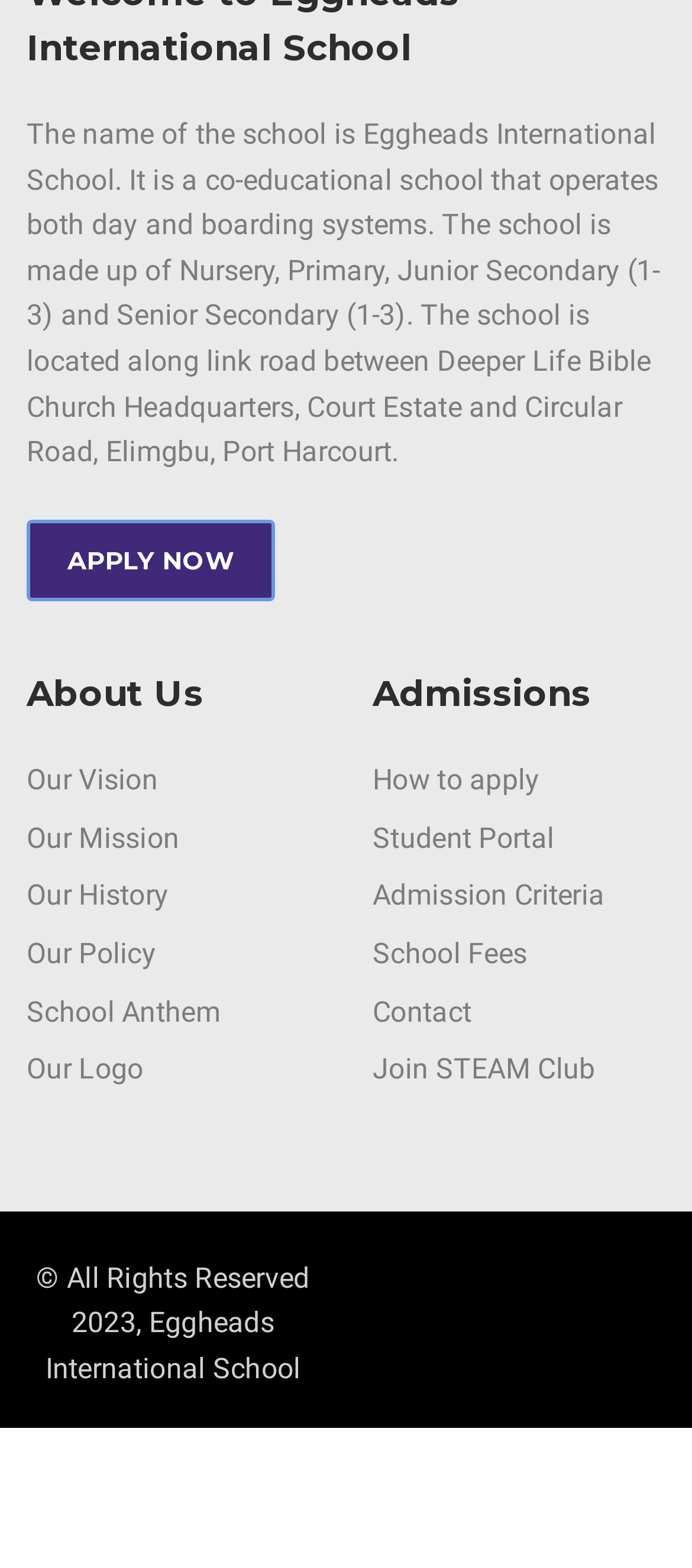Indicate the bounding box coordinates of the element that needs to be clicked to satisfy the following instruction: "Visit the student portal". The coordinates should be four float numbers between 0 and 1, i.e., [left, top, right, bottom].

[0.538, 0.524, 0.801, 0.545]